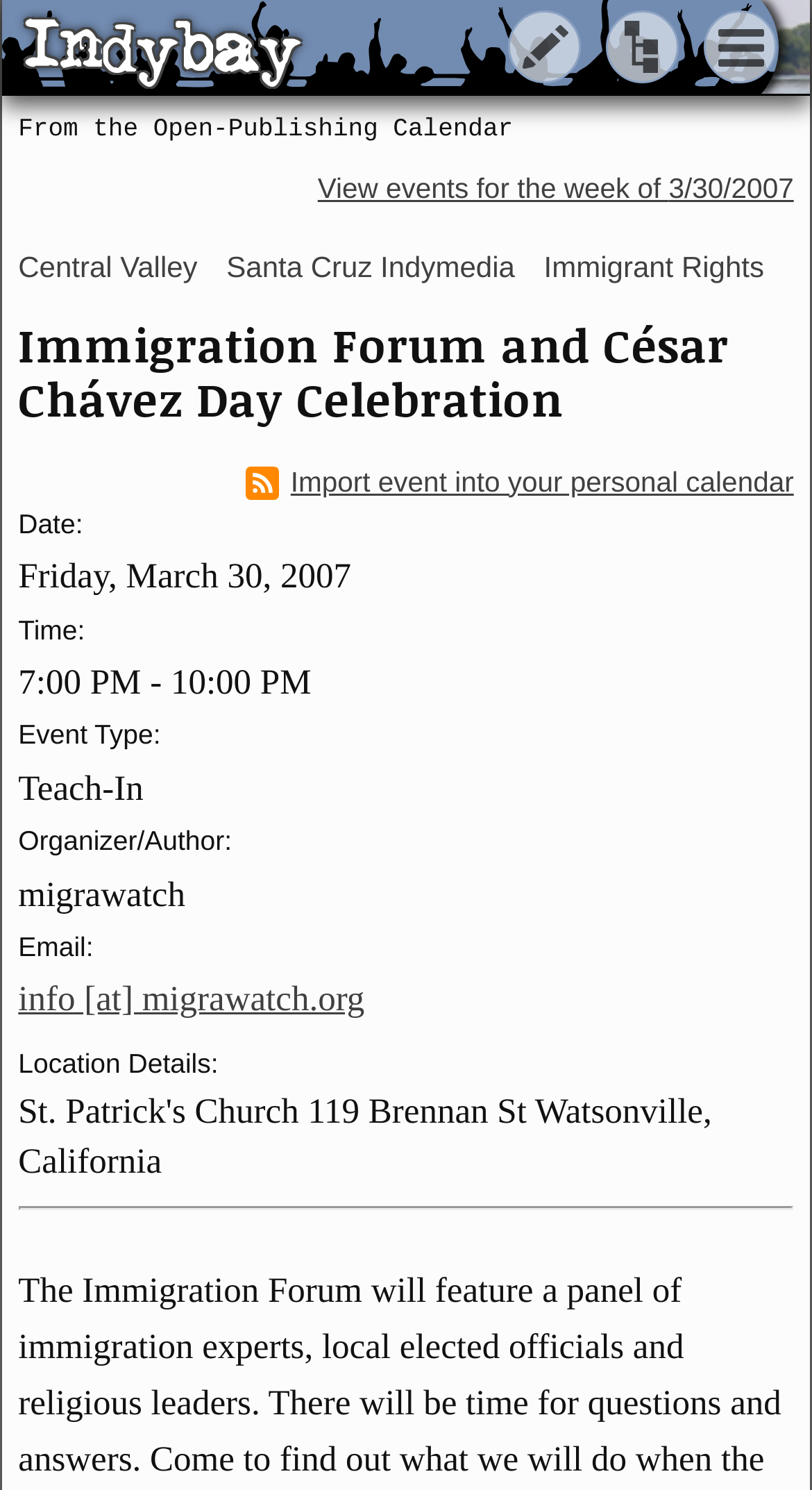Please identify the primary heading of the webpage and give its text content.

Immigration Forum and César Chávez Day Celebration